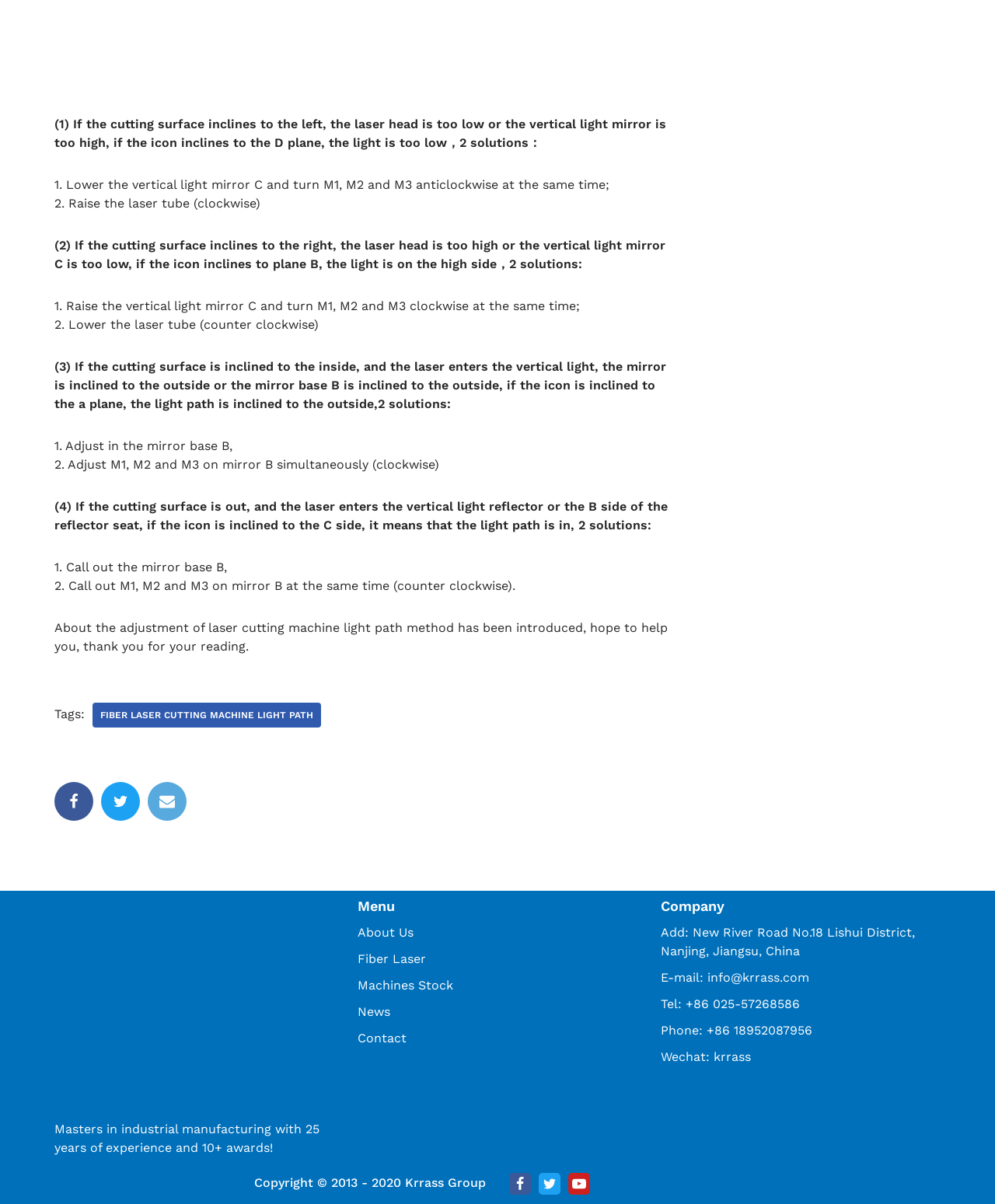What is the company's email address?
Based on the screenshot, provide your answer in one word or phrase.

info@krrass.com